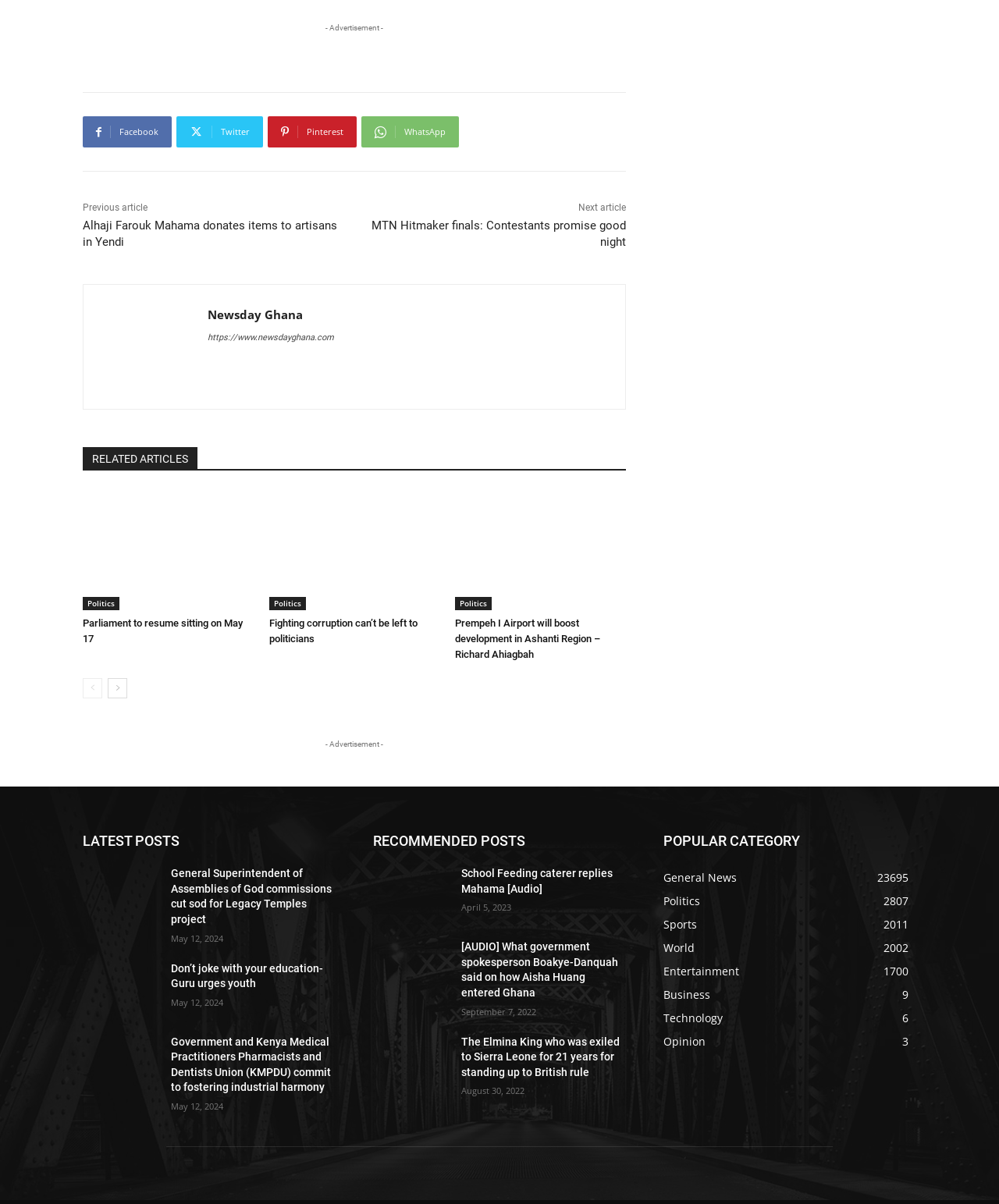Find the bounding box coordinates of the element you need to click on to perform this action: 'Go to the next page'. The coordinates should be represented by four float values between 0 and 1, in the format [left, top, right, bottom].

[0.108, 0.563, 0.127, 0.58]